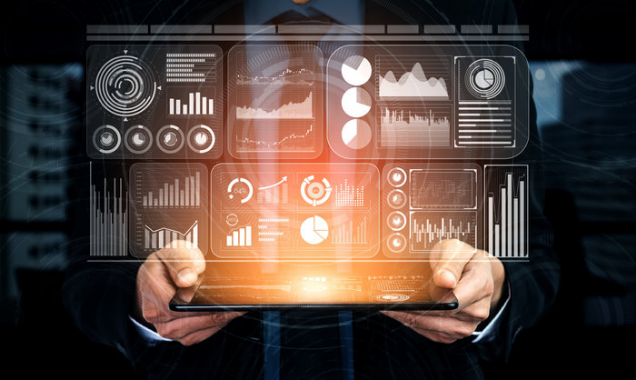Compose a detailed narrative for the image.

The image illustrates a professional holding a tablet, with an array of dynamic, transparent data visualizations projected above it. These visuals include various types of graphs and charts, like bar charts, pie charts, and line graphs, which represent different metrics and analytics relevant to clinic performance management. The background is blurred, suggesting an office environment that emphasizes a modern, tech-savvy atmosphere suited for business insights. This imagery aligns with the broader theme of enhancing clinic financial health through the effective use of dashboards, which provide a concise, visual format for understanding complex data. This approach enables clinicians and management teams to monitor revenue trends, patient counts, and other key performance indicators efficiently.